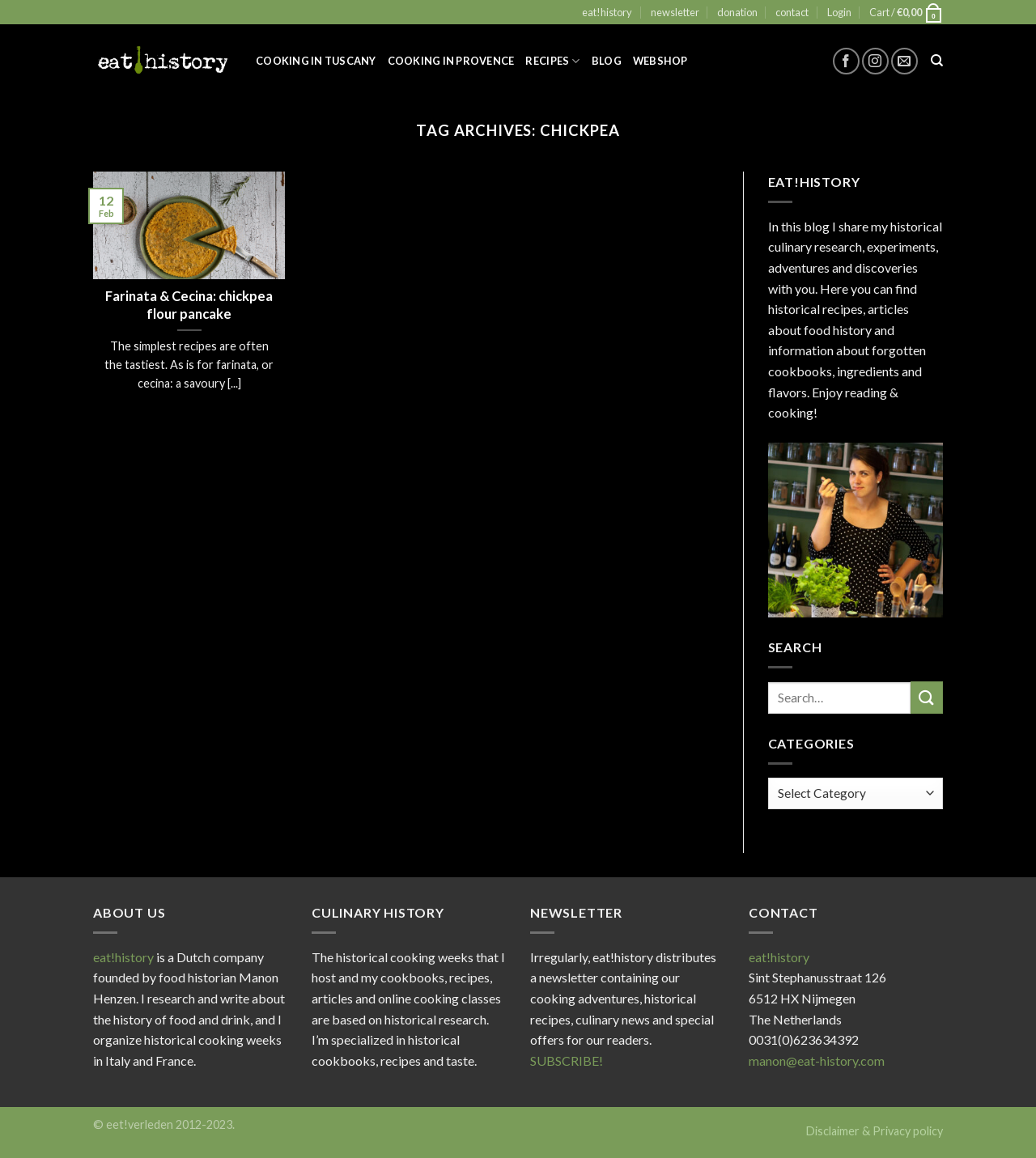Pinpoint the bounding box coordinates of the element that must be clicked to accomplish the following instruction: "Go to top". The coordinates should be in the format of four float numbers between 0 and 1, i.e., [left, top, right, bottom].

[0.953, 0.862, 0.983, 0.889]